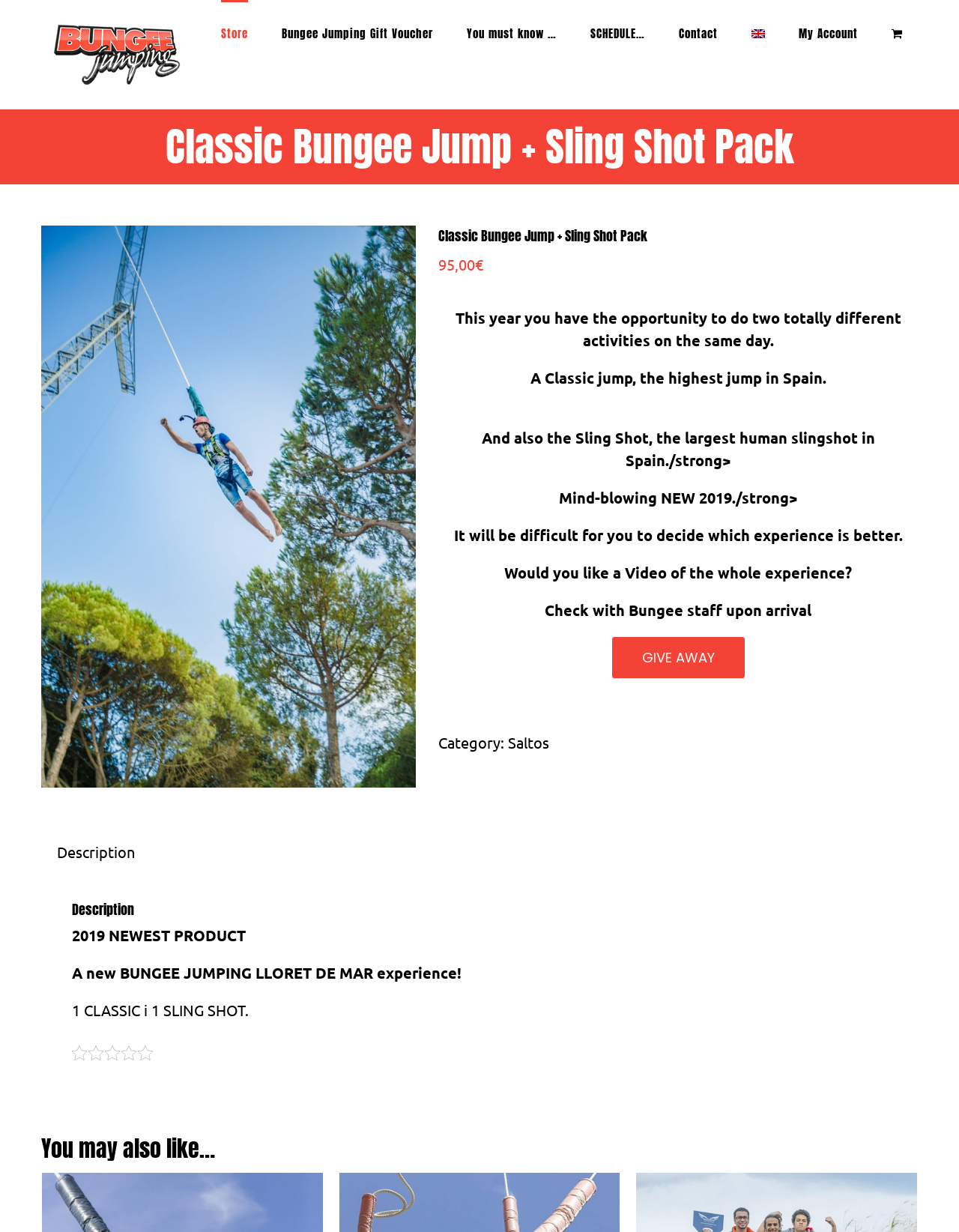Can you pinpoint the bounding box coordinates for the clickable element required for this instruction: "Follow NIH Intramural Research Program on Instagram"? The coordinates should be four float numbers between 0 and 1, i.e., [left, top, right, bottom].

None